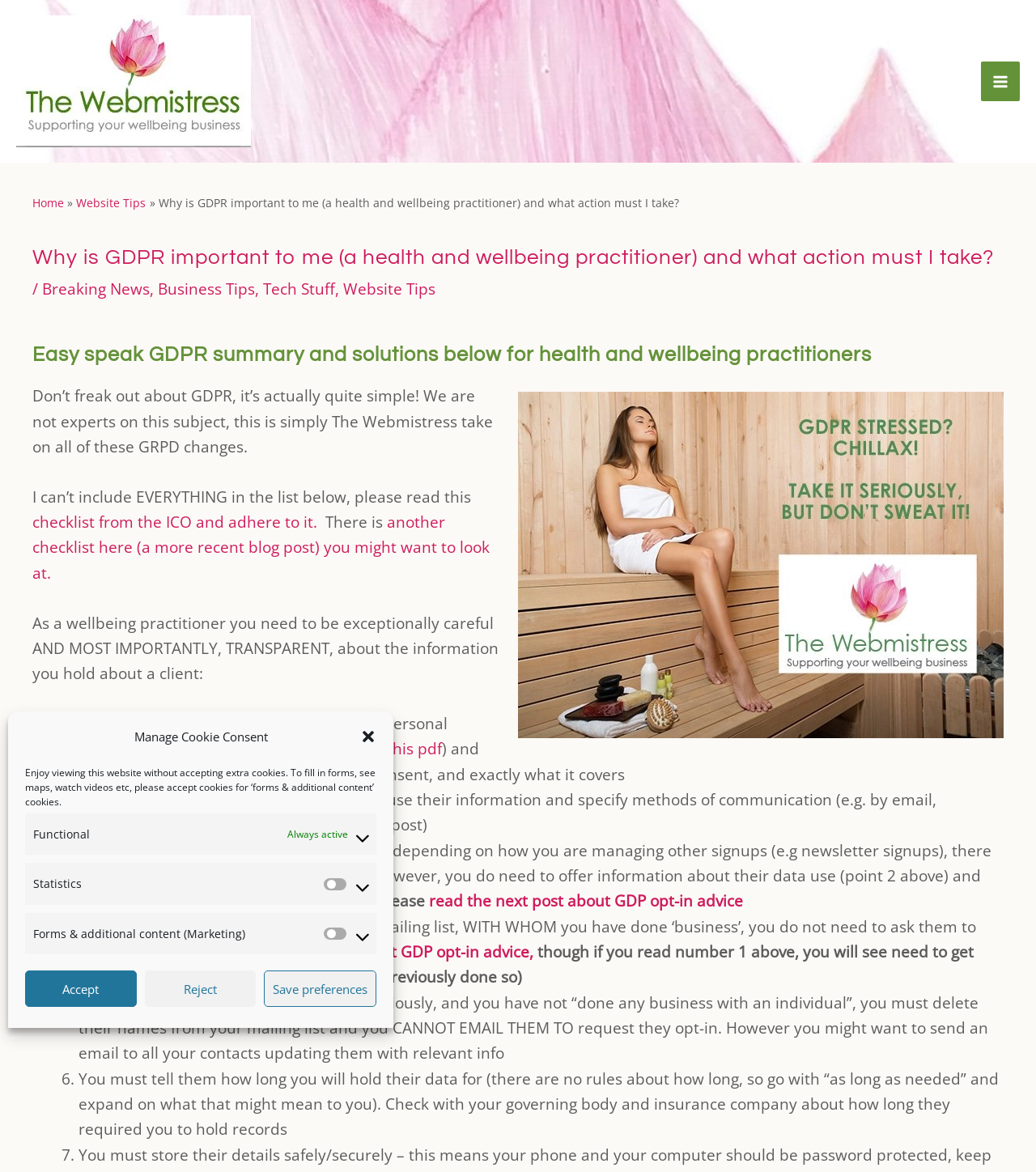What is the purpose of the webpage?
Refer to the image and provide a thorough answer to the question.

The webpage appears to provide guidance and explanations for health and wellbeing practitioners on the importance of GDPR and the actions they need to take. The content is focused on providing simple solutions and explanations for practitioners to understand and comply with GDPR regulations.